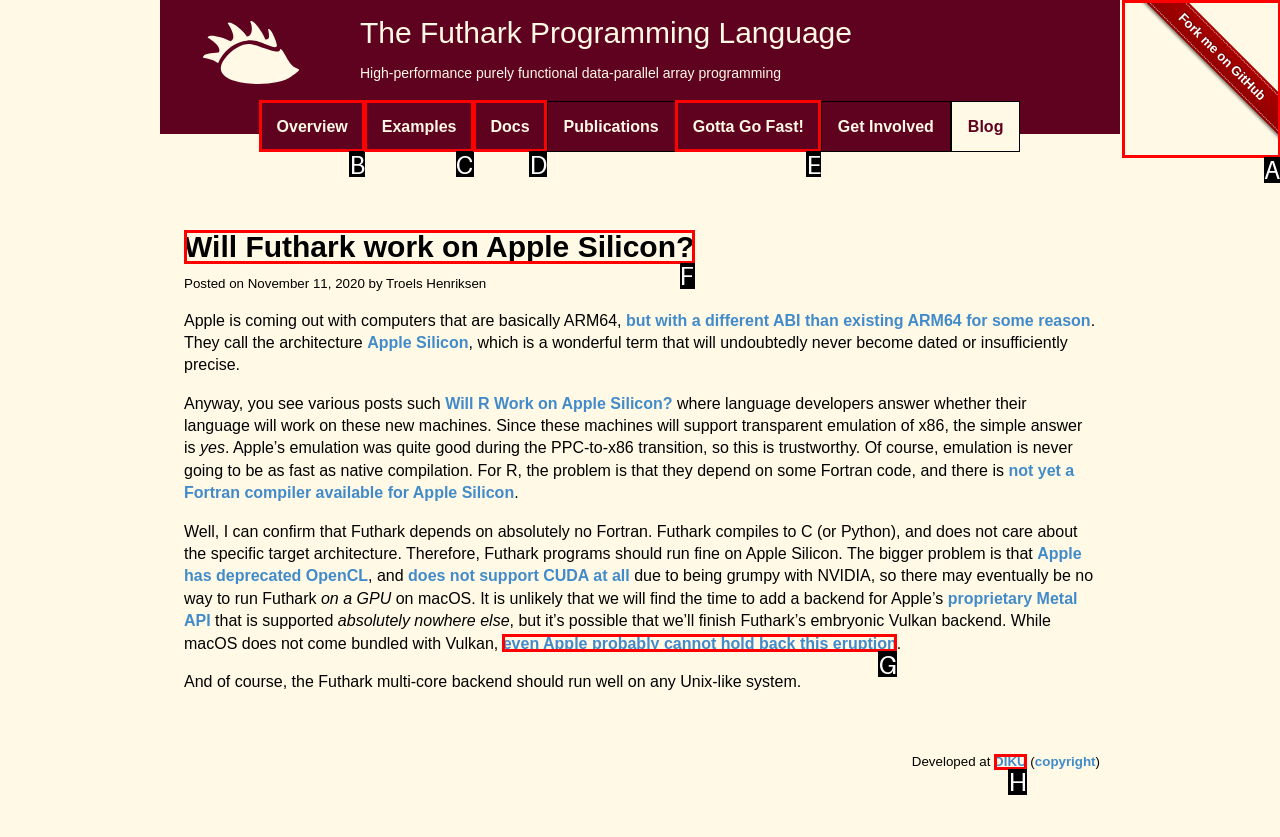Identify the letter of the option that should be selected to accomplish the following task: Visit the GitHub page of Futhark. Provide the letter directly.

A